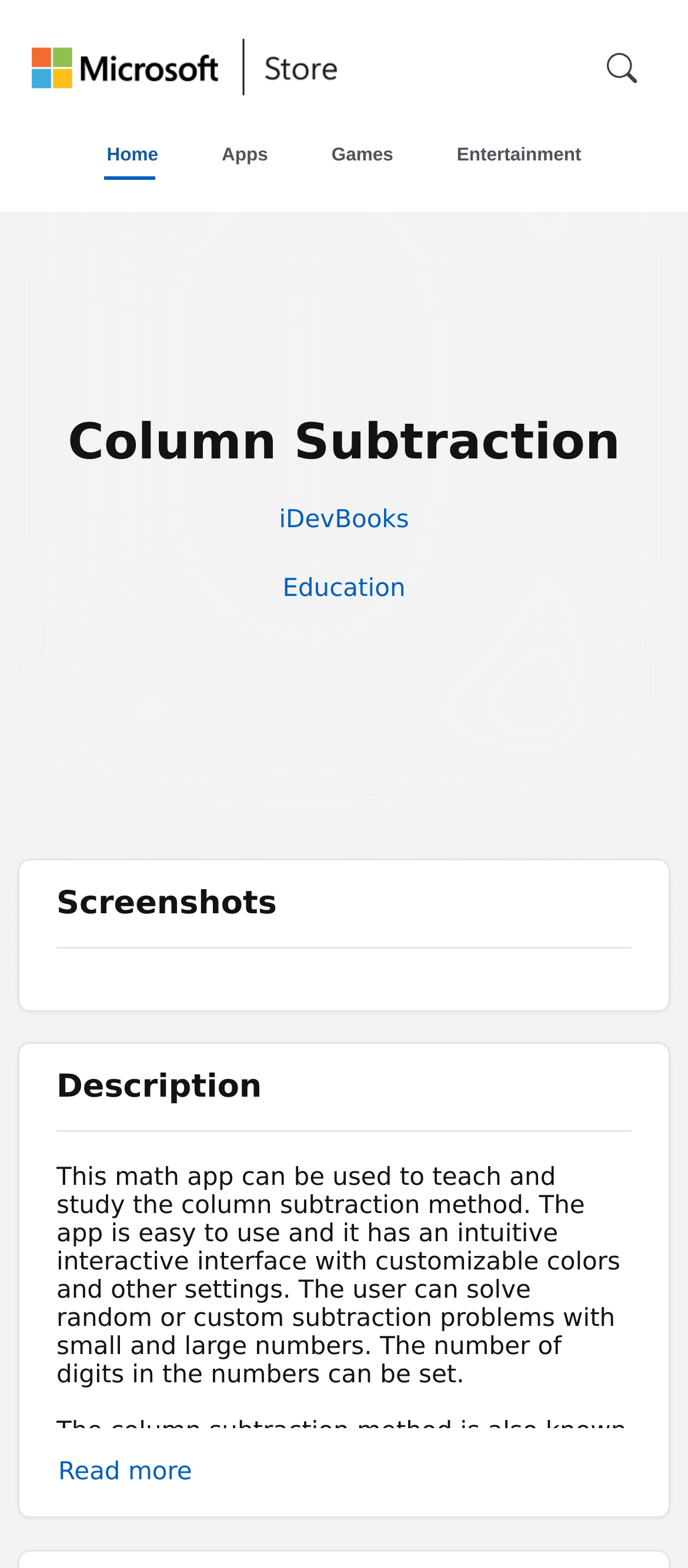How many links are there in the top navigation menu?
Provide a well-explained and detailed answer to the question.

The top navigation menu contains links to 'Home', 'Apps', 'Games', 'Entertainment', and 'Microsoft Store home', which can be found in the group element with the links. Therefore, there are 5 links in the top navigation menu.